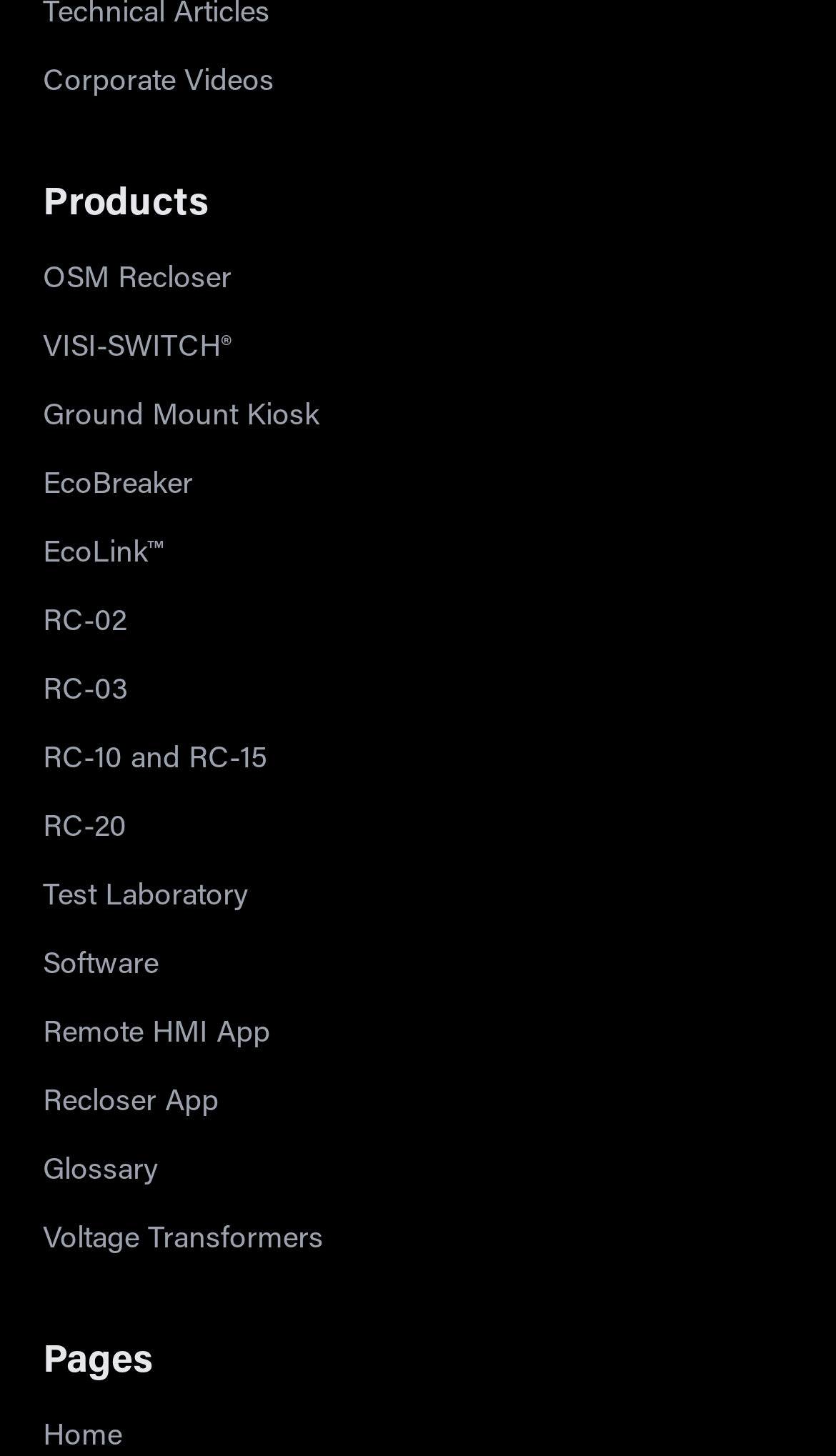Identify the bounding box coordinates for the region of the element that should be clicked to carry out the instruction: "Explore corporate videos". The bounding box coordinates should be four float numbers between 0 and 1, i.e., [left, top, right, bottom].

[0.051, 0.048, 0.328, 0.068]